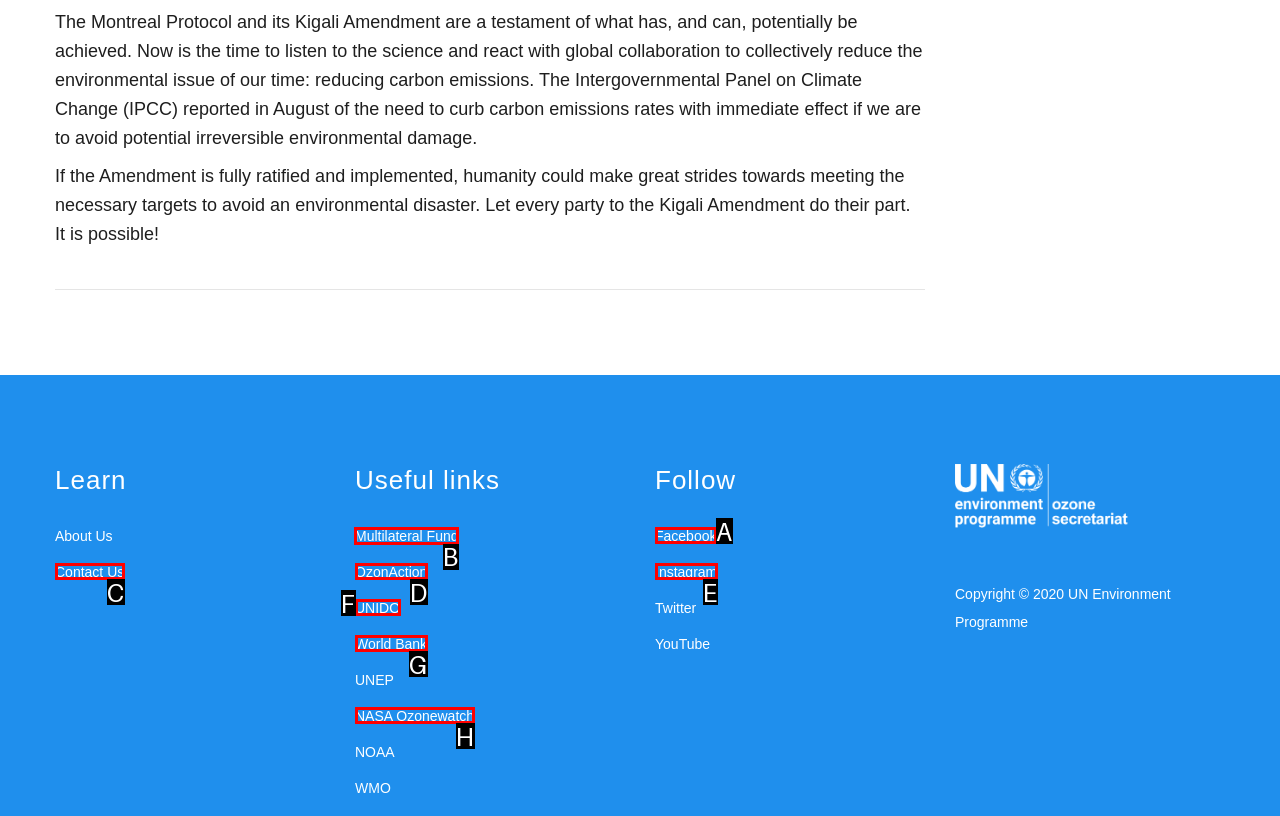Specify which element within the red bounding boxes should be clicked for this task: Visit Multilateral Fund Respond with the letter of the correct option.

B